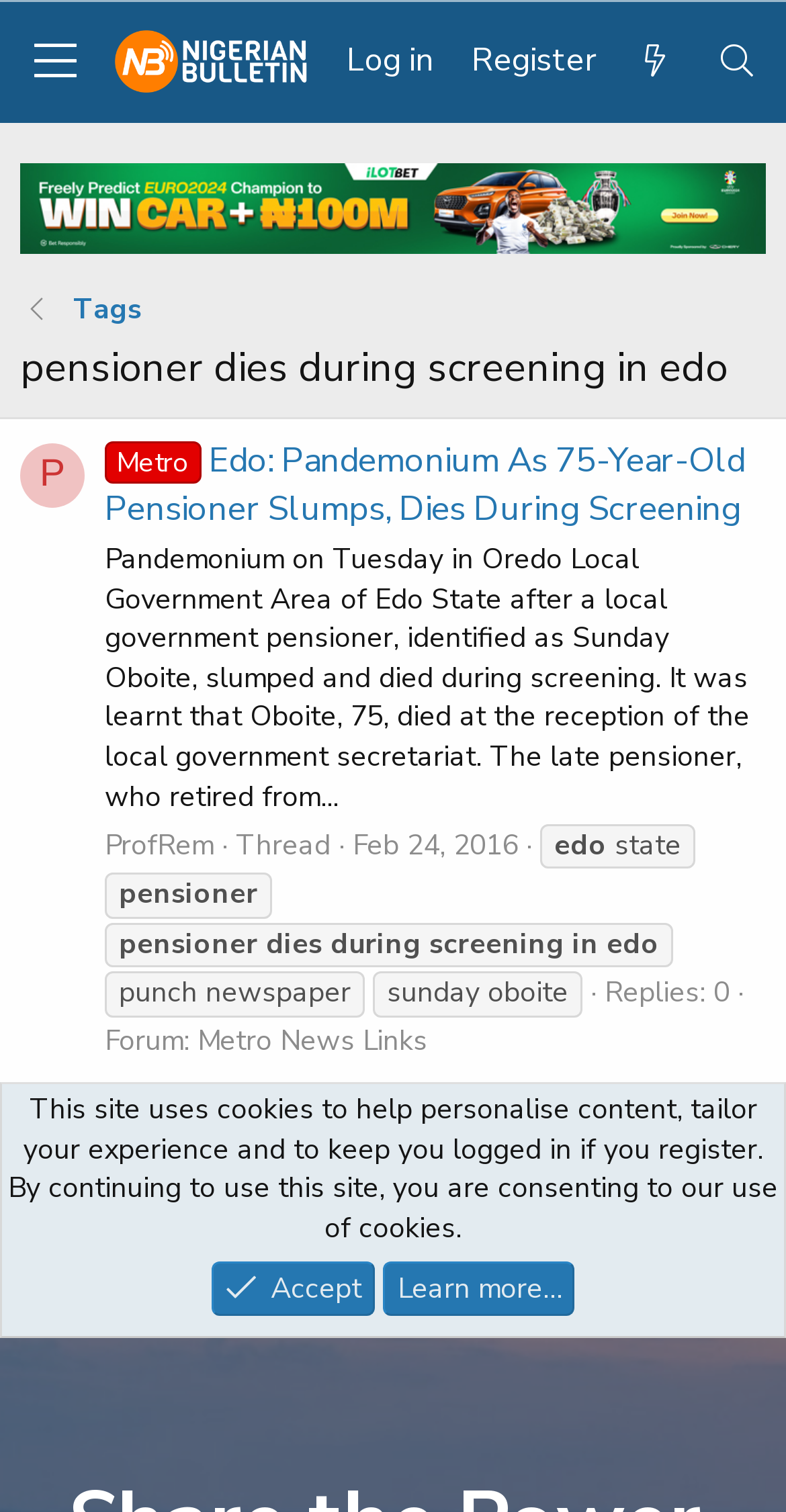What is the date and time of the article?
Based on the image, please offer an in-depth response to the question.

I found the answer by looking at the time stamp provided in the article, which is 'Feb 24, 2016 at 9:54 AM'.